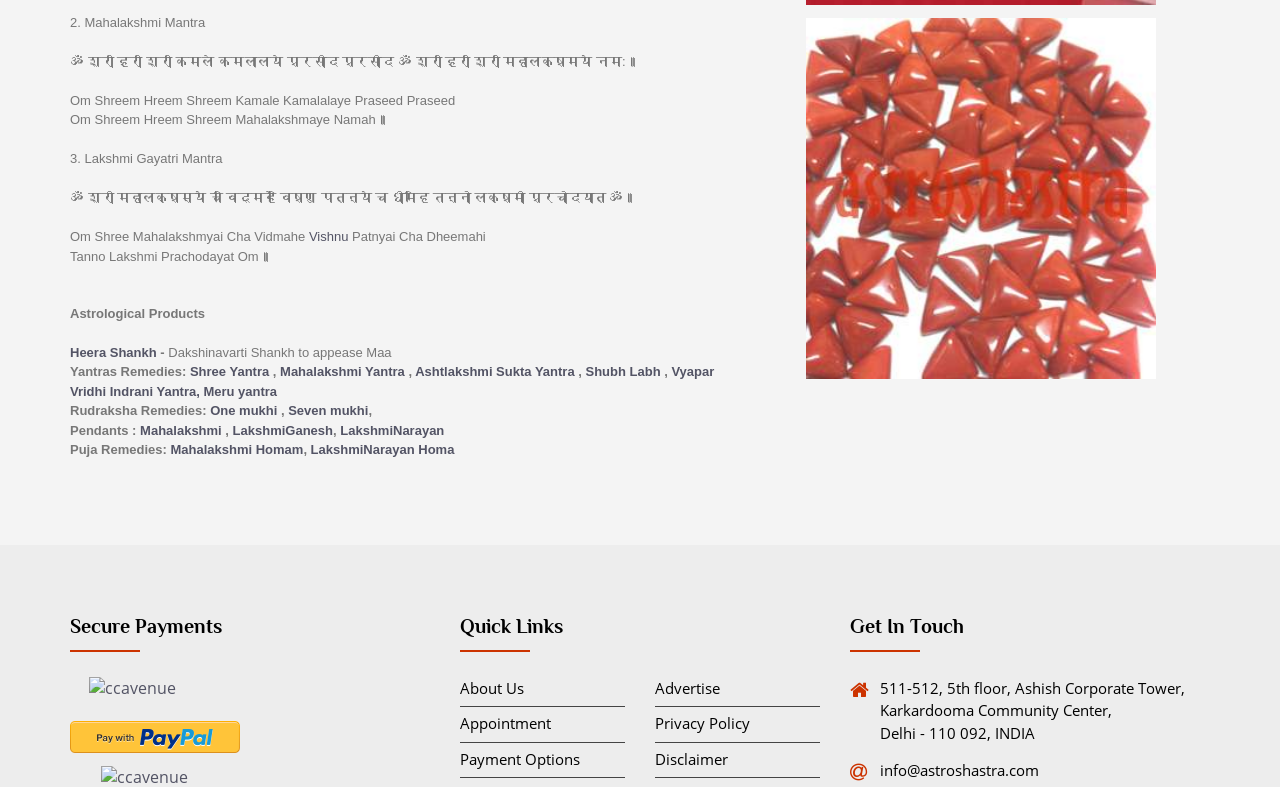Please find the bounding box coordinates (top-left x, top-left y, bottom-right x, bottom-right y) in the screenshot for the UI element described as follows: Ashtlakshmi Sukta Yantra

[0.324, 0.463, 0.452, 0.482]